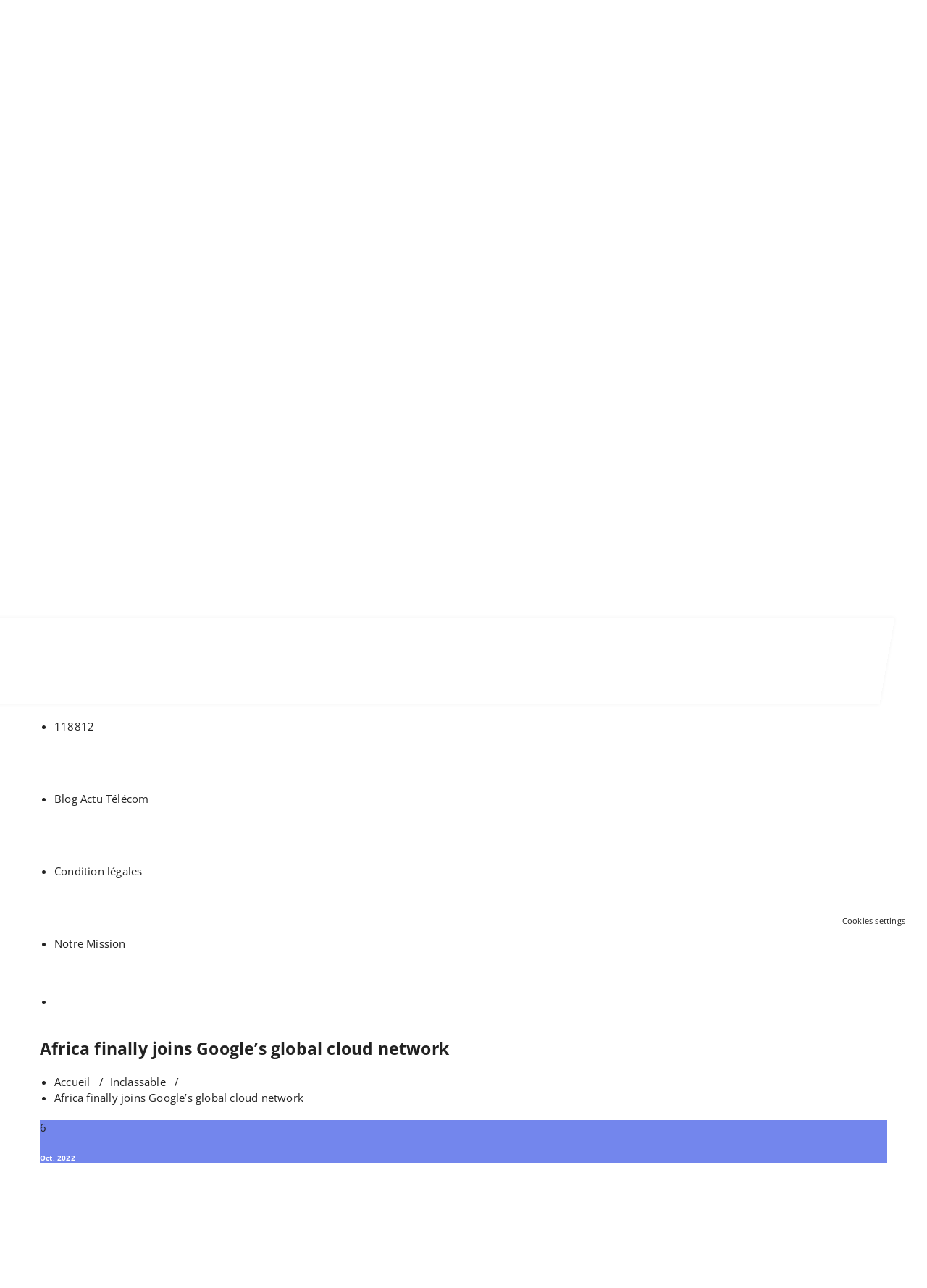Identify the bounding box coordinates of the clickable region necessary to fulfill the following instruction: "Go to the home page". The bounding box coordinates should be four float numbers between 0 and 1, i.e., [left, top, right, bottom].

[0.059, 0.834, 0.097, 0.846]